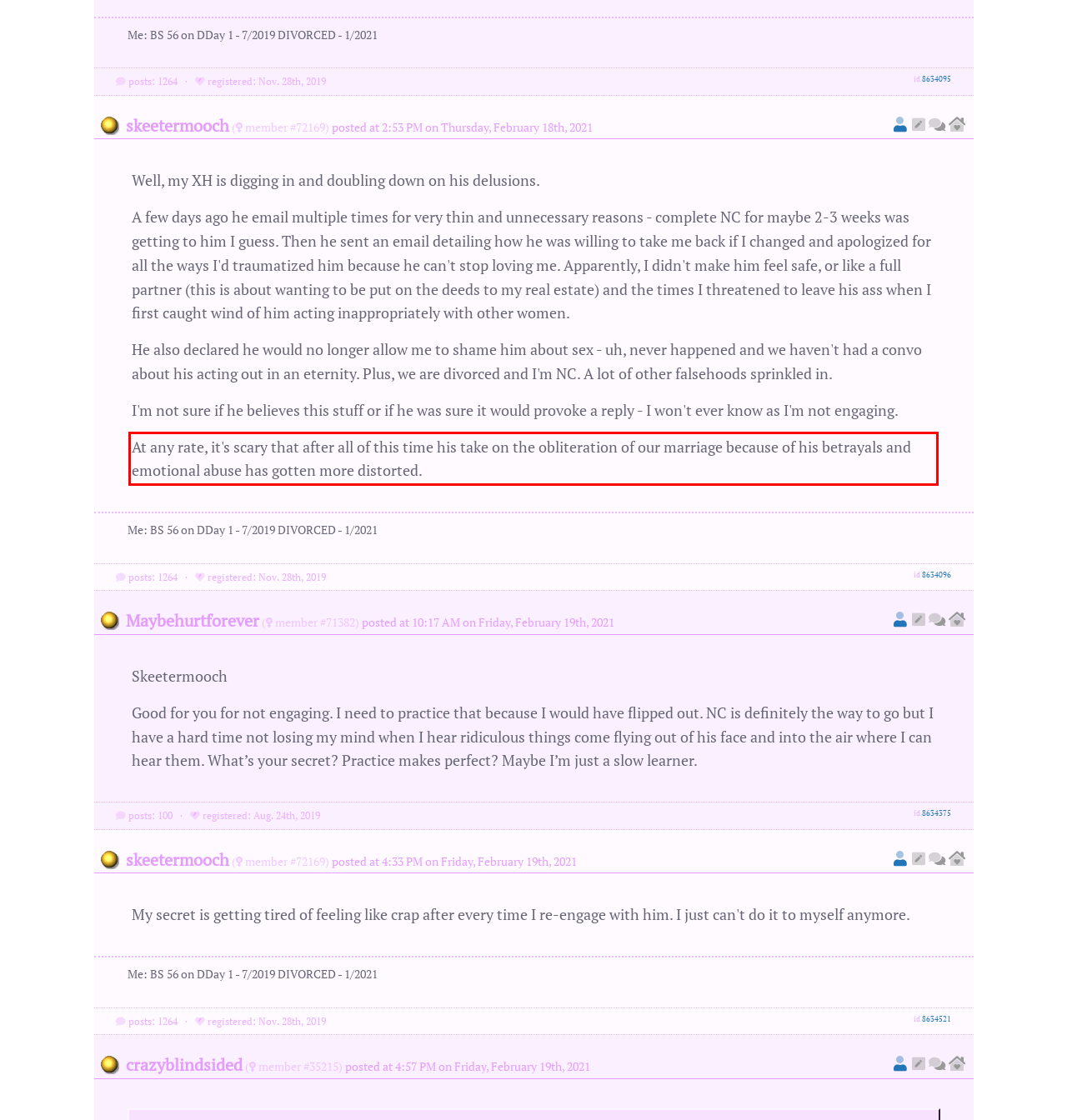Within the screenshot of the webpage, there is a red rectangle. Please recognize and generate the text content inside this red bounding box.

At any rate, it's scary that after all of this time his take on the obliteration of our marriage because of his betrayals and emotional abuse has gotten more distorted.